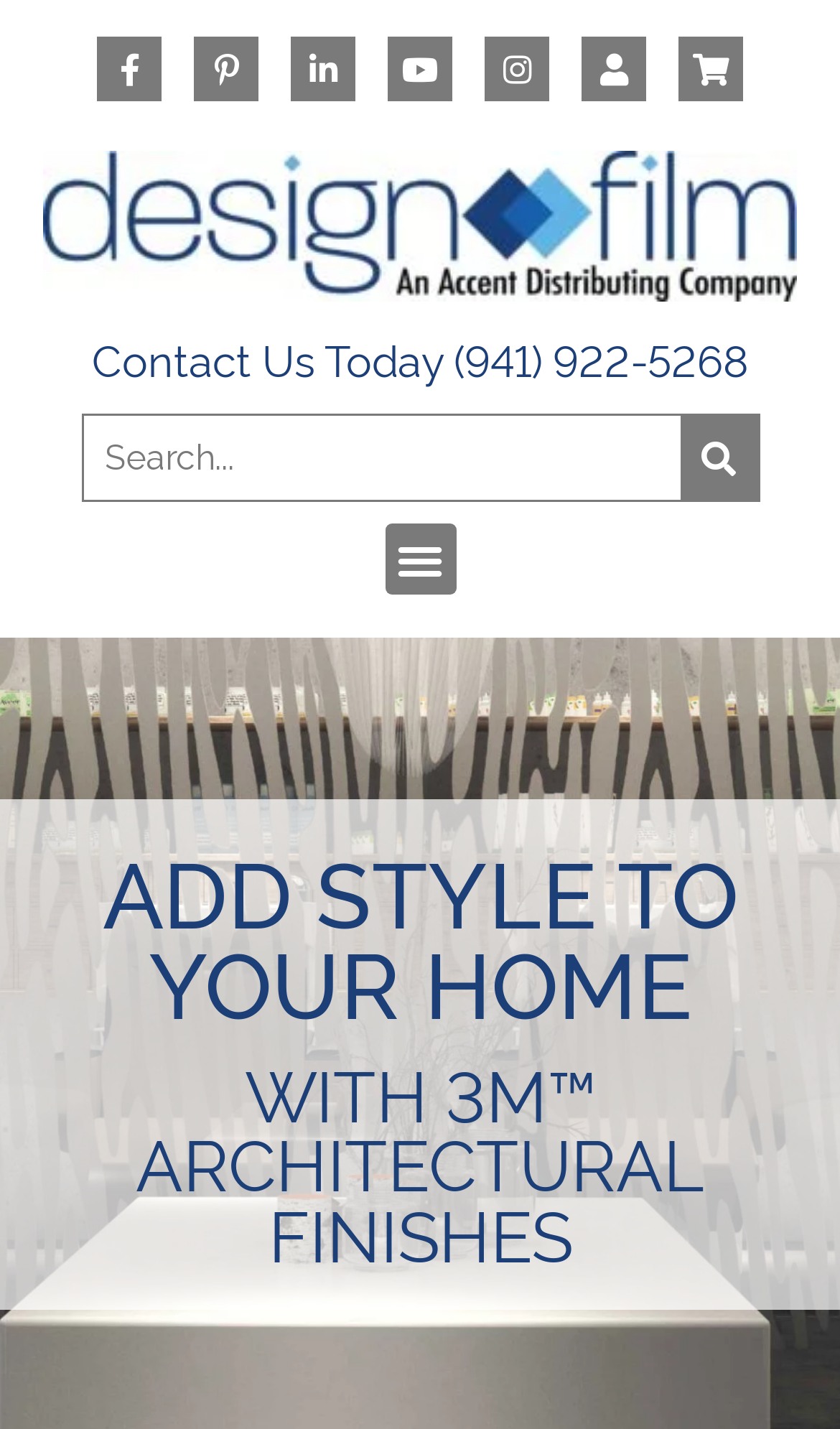What is the company logo displayed on the webpage?
Examine the screenshot and reply with a single word or phrase.

Design Film - An Accent Distributing Company logo